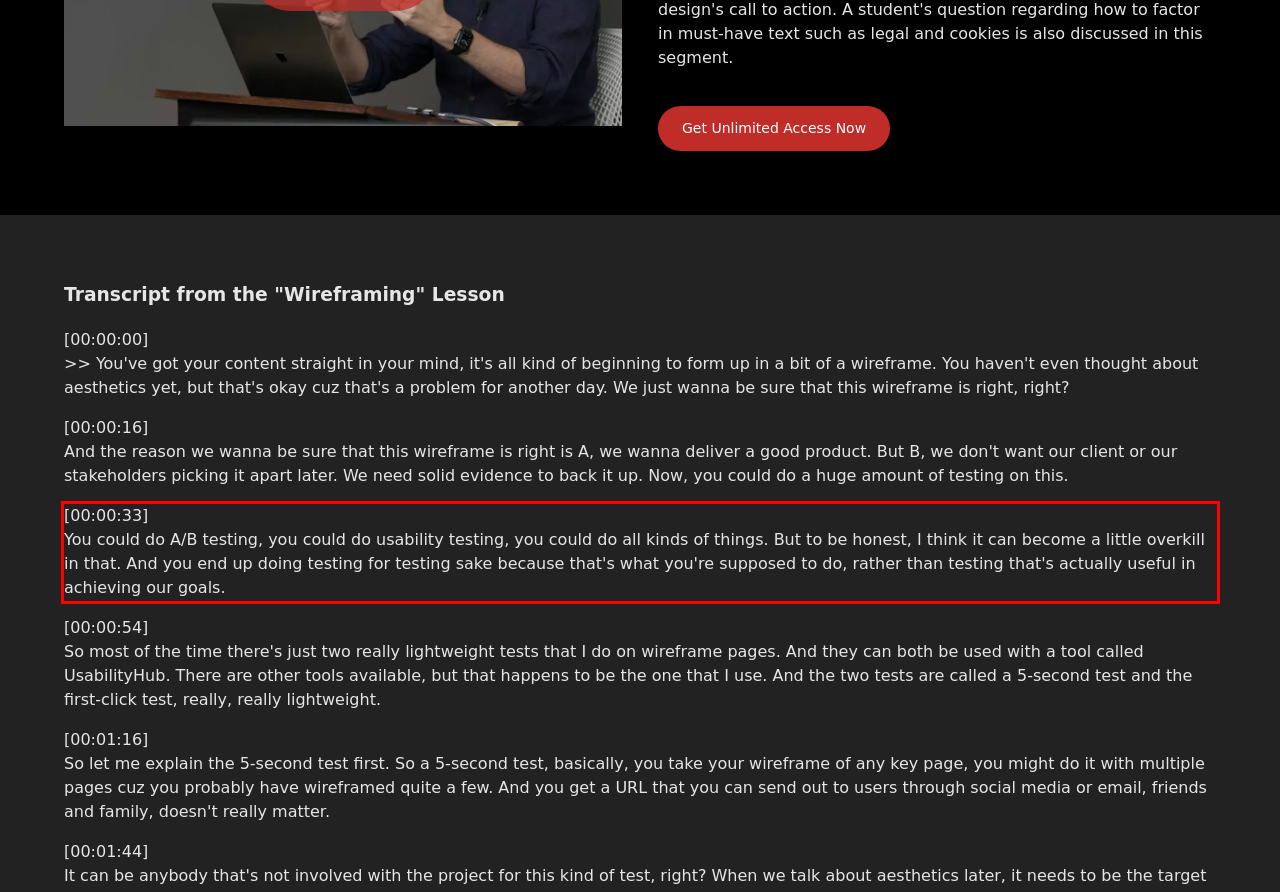Given a screenshot of a webpage, locate the red bounding box and extract the text it encloses.

[00:00:33] You could do A/B testing, you could do usability testing, you could do all kinds of things. But to be honest, I think it can become a little overkill in that. And you end up doing testing for testing sake because that's what you're supposed to do, rather than testing that's actually useful in achieving our goals.